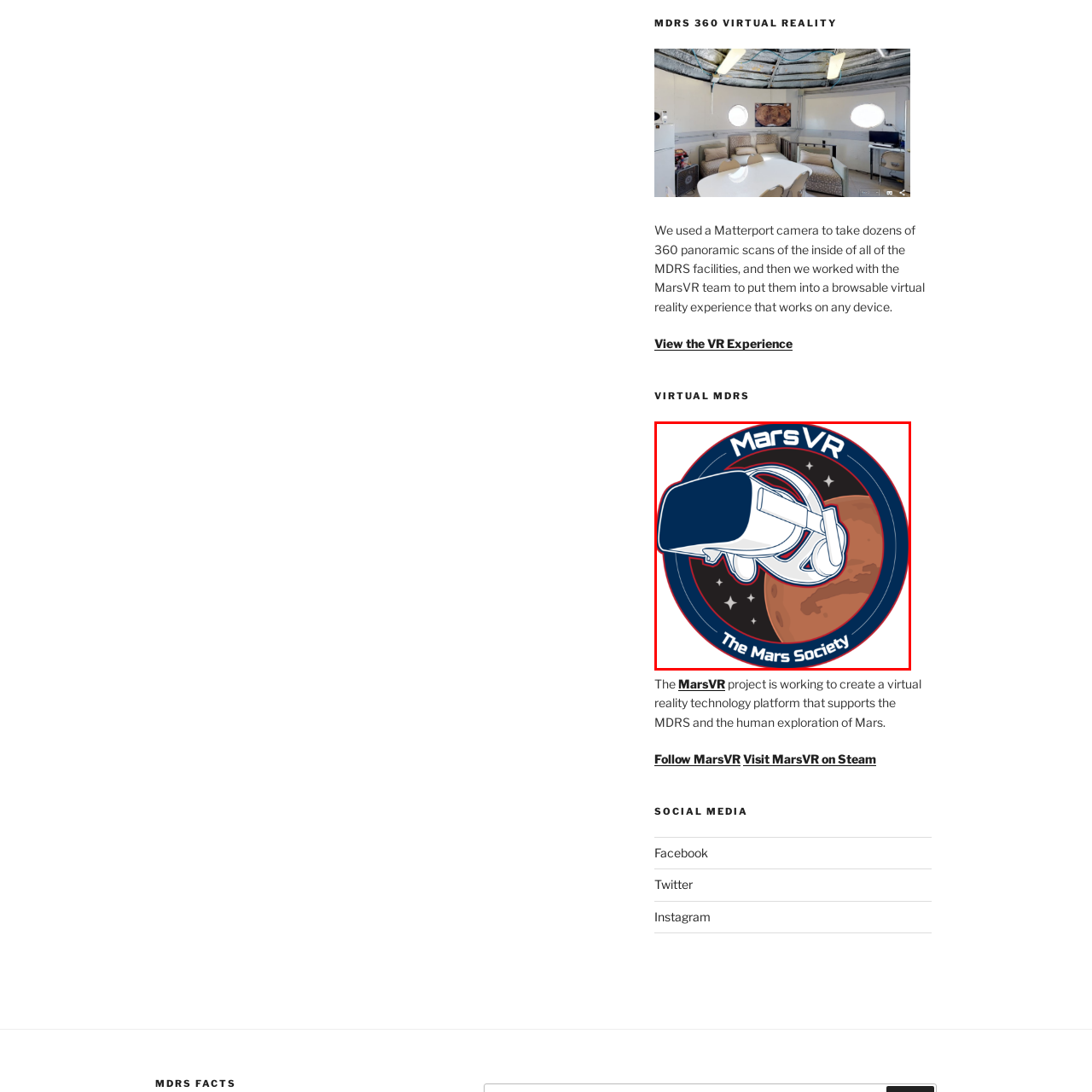What technology is symbolized by the headset in the emblem?
Scrutinize the image inside the red bounding box and provide a detailed and extensive answer to the question.

The caption explains that the virtual reality headset in the emblem symbolizes the innovative technology of the MarsVR project, highlighting the integration of cutting-edge VR technology within the broader context of human exploration of Mars.